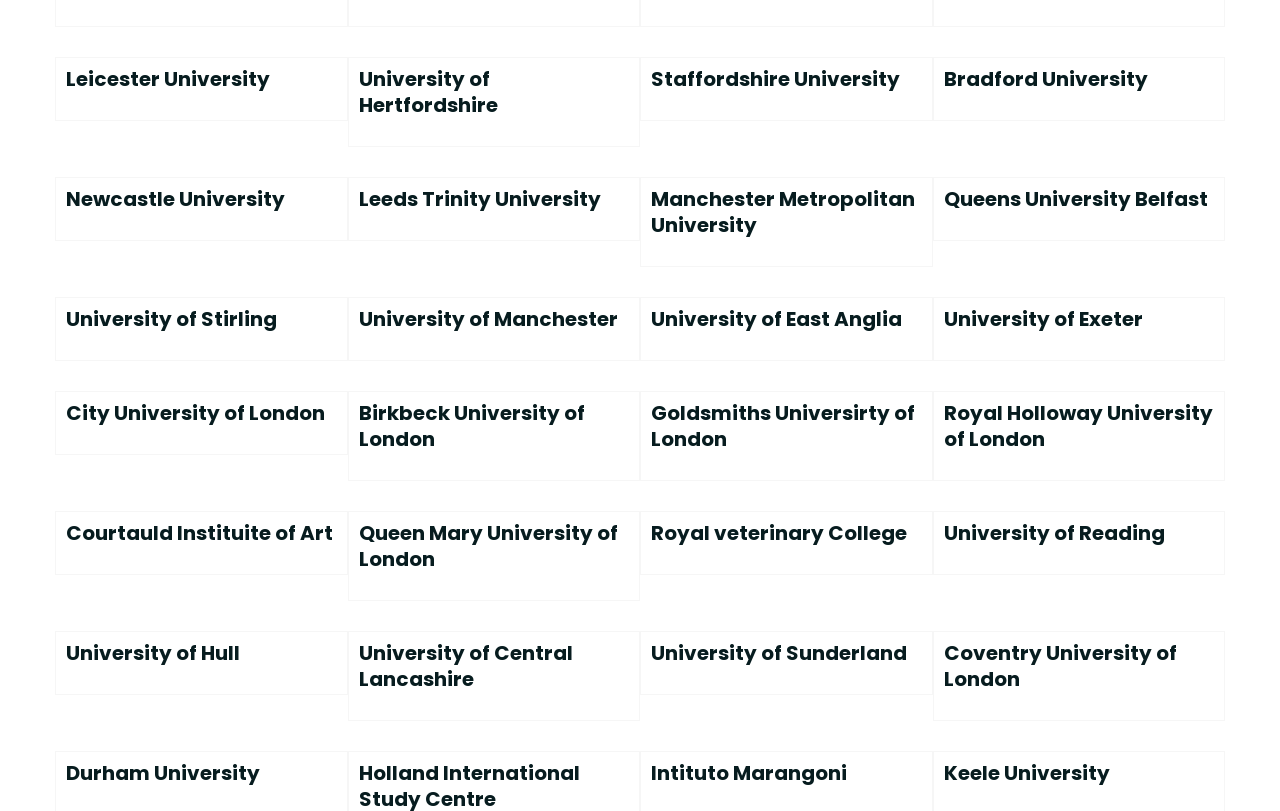Kindly determine the bounding box coordinates for the clickable area to achieve the given instruction: "Get information about City University of London".

[0.052, 0.493, 0.263, 0.525]